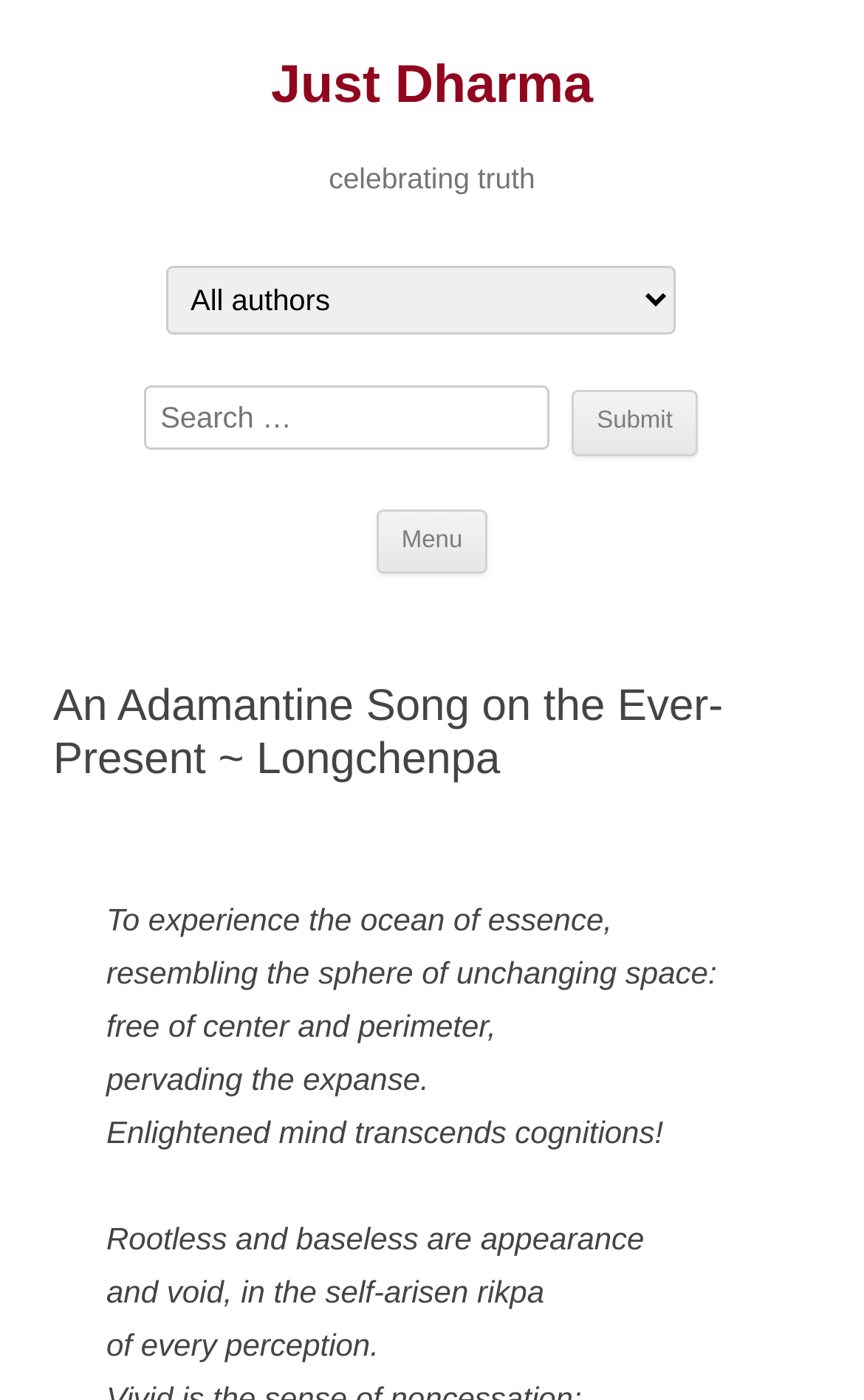Given the webpage screenshot and the description, determine the bounding box coordinates (top-left x, top-left y, bottom-right x, bottom-right y) that define the location of the UI element matching this description: name="ofsearch" placeholder="Search …"

[0.168, 0.275, 0.637, 0.321]